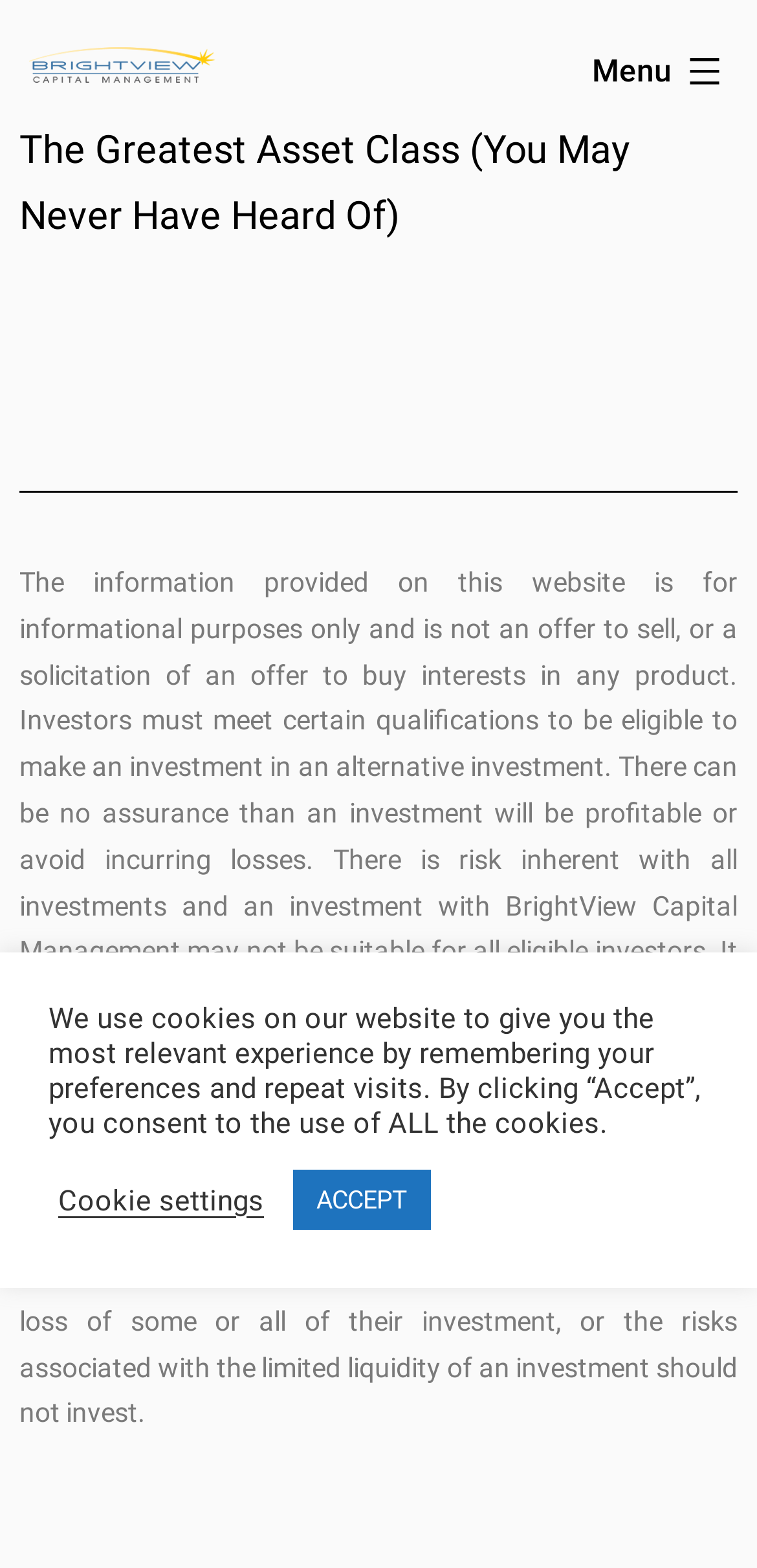Determine the bounding box for the UI element as described: "ACCEPT". The coordinates should be represented as four float numbers between 0 and 1, formatted as [left, top, right, bottom].

[0.387, 0.746, 0.569, 0.784]